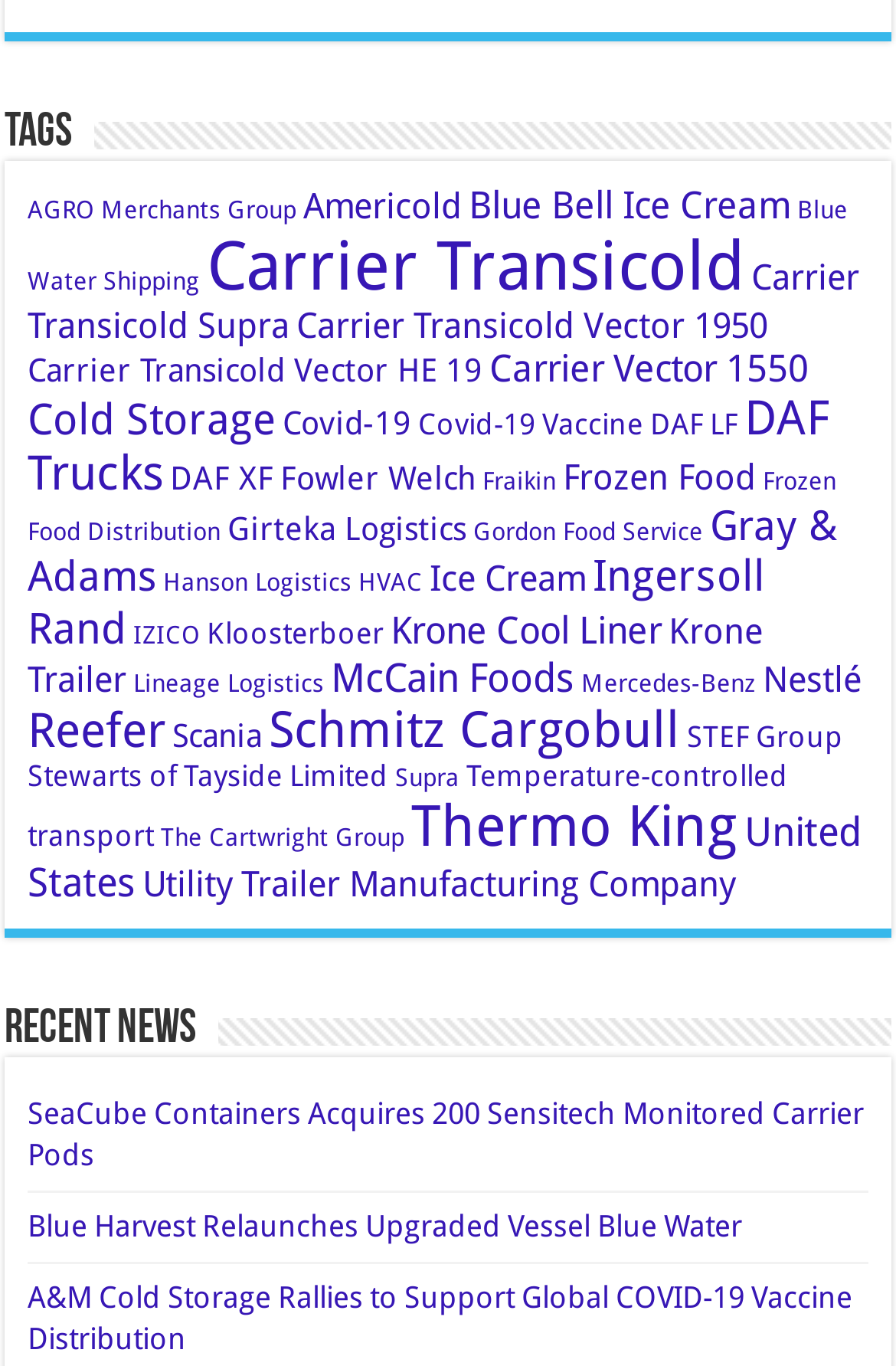What is the main category of the webpage?
Answer with a single word or phrase by referring to the visual content.

Tags